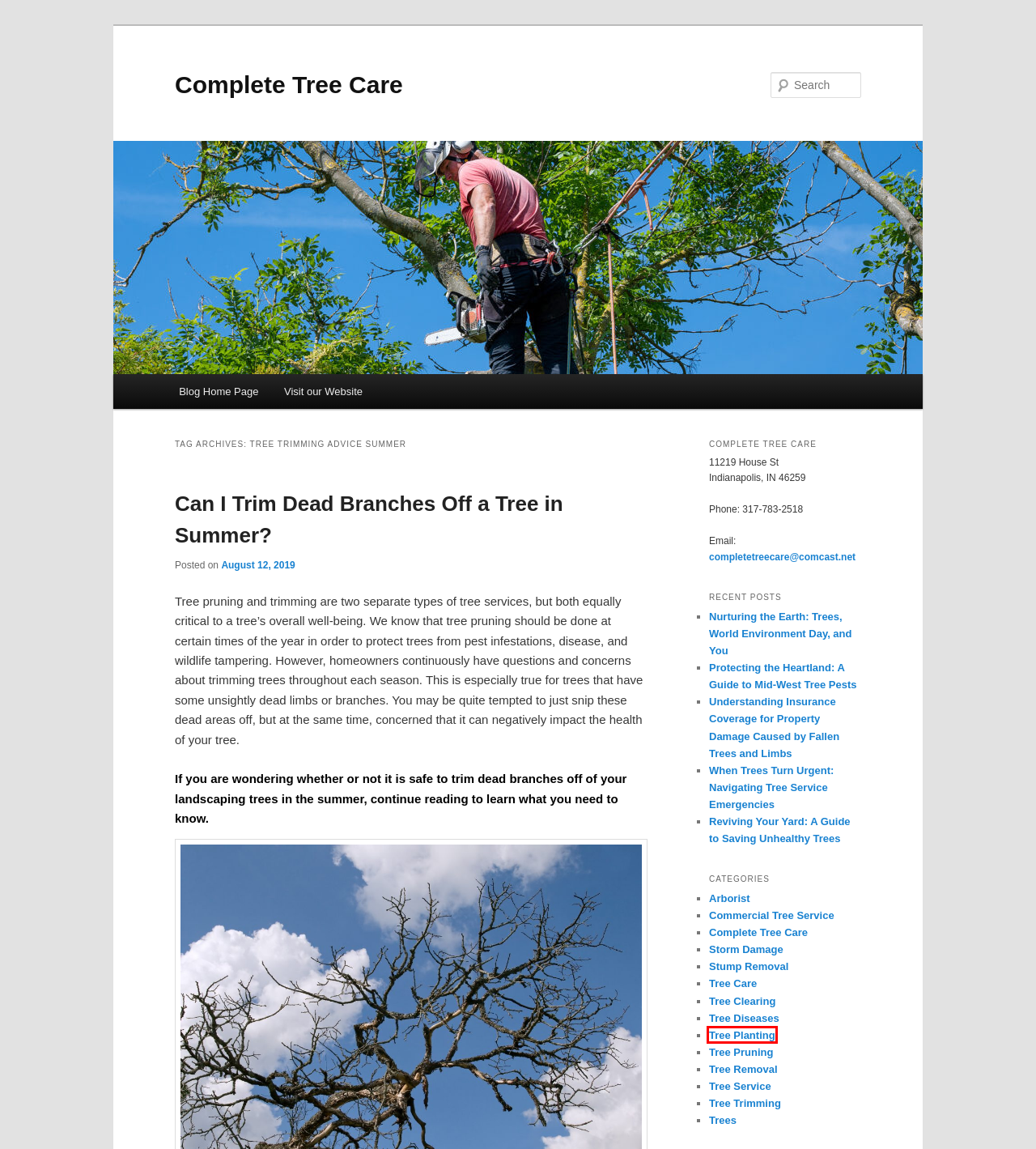Examine the screenshot of a webpage with a red rectangle bounding box. Select the most accurate webpage description that matches the new webpage after clicking the element within the bounding box. Here are the candidates:
A. Complete Tree Care | Complete Tree Care
B. Tree Planting | Complete Tree Care
C. Complete Tree Care | Tree Service Company Indianapolis Indiana
D. Stump Removal | Complete Tree Care
E. Storm Damage | Complete Tree Care
F. Tree Trimming | Complete Tree Care
G. Tree Service | Complete Tree Care
H. Nurturing the Earth: Trees, World Environment Day, and You | Complete Tree Care

B